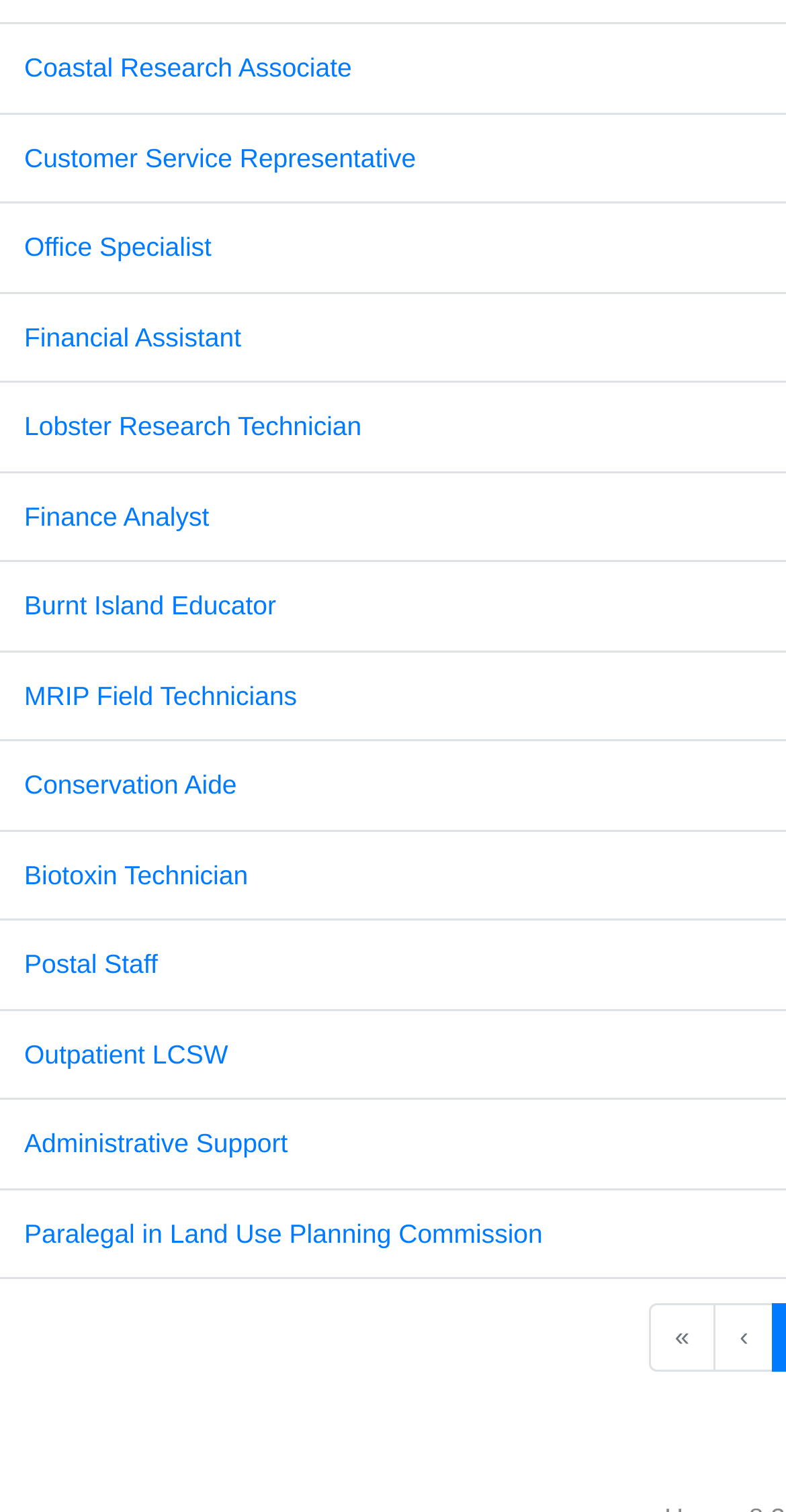Please determine the bounding box coordinates of the area that needs to be clicked to complete this task: 'View job details for Coastal Research Associate'. The coordinates must be four float numbers between 0 and 1, formatted as [left, top, right, bottom].

[0.031, 0.035, 0.448, 0.055]